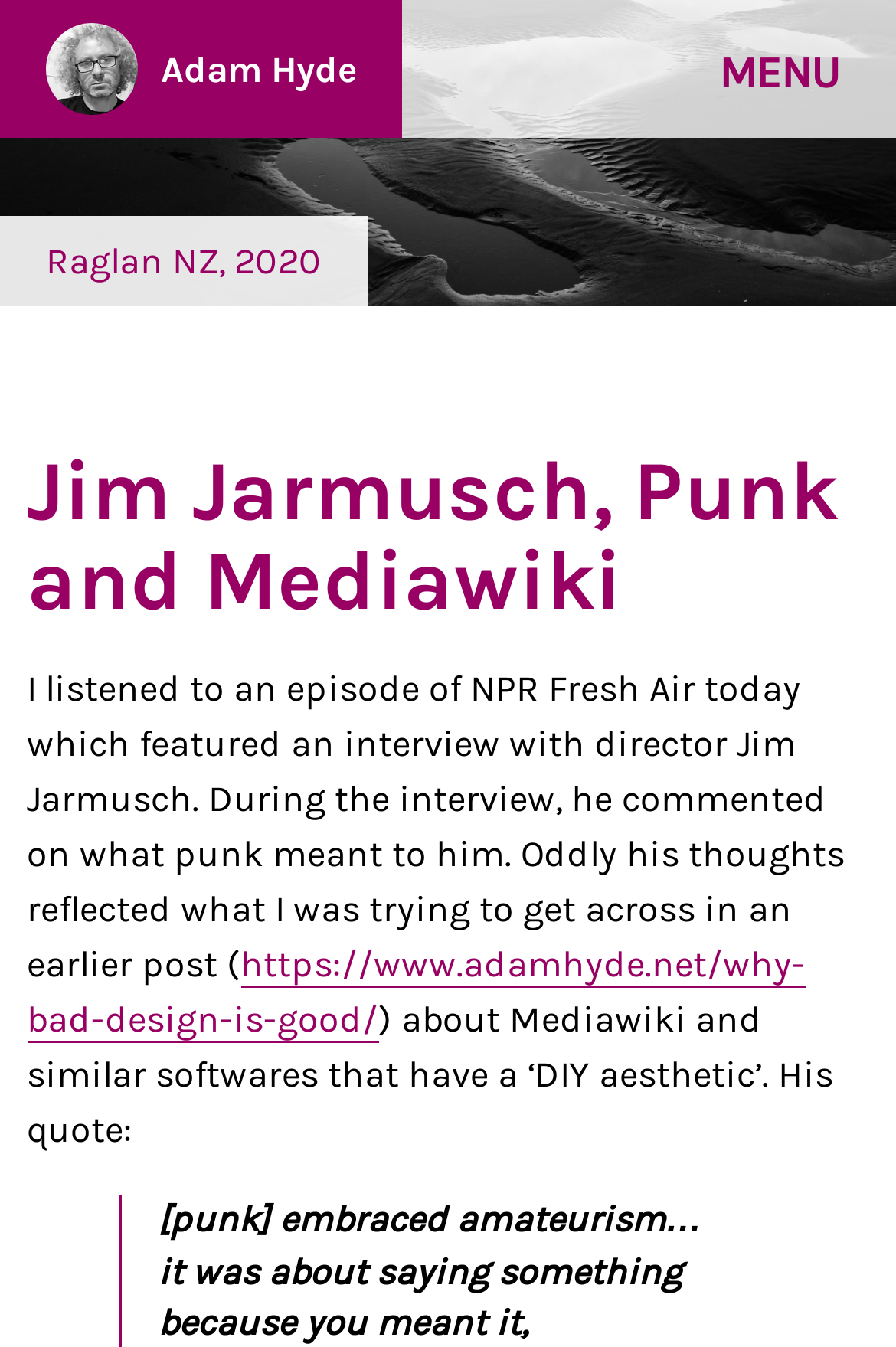Extract the bounding box coordinates for the described element: "Adam Hyde". The coordinates should be represented as four float numbers between 0 and 1: [left, top, right, bottom].

[0.179, 0.035, 0.397, 0.067]